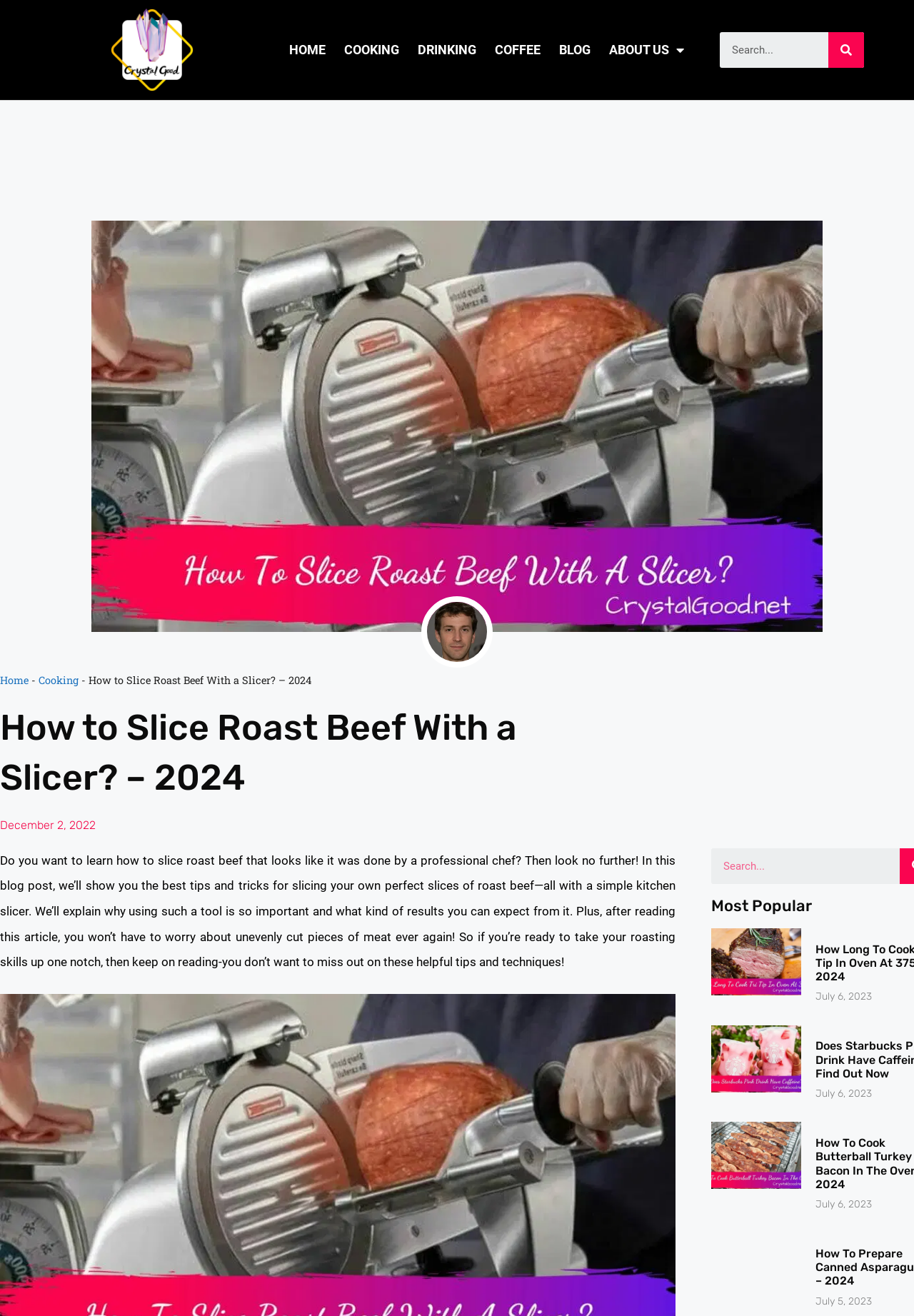How many navigation links are there?
Provide a well-explained and detailed answer to the question.

There are five navigation links at the top of the webpage, which are 'HOME', 'COOKING', 'DRINKING', 'COFFEE', and 'BLOG'.